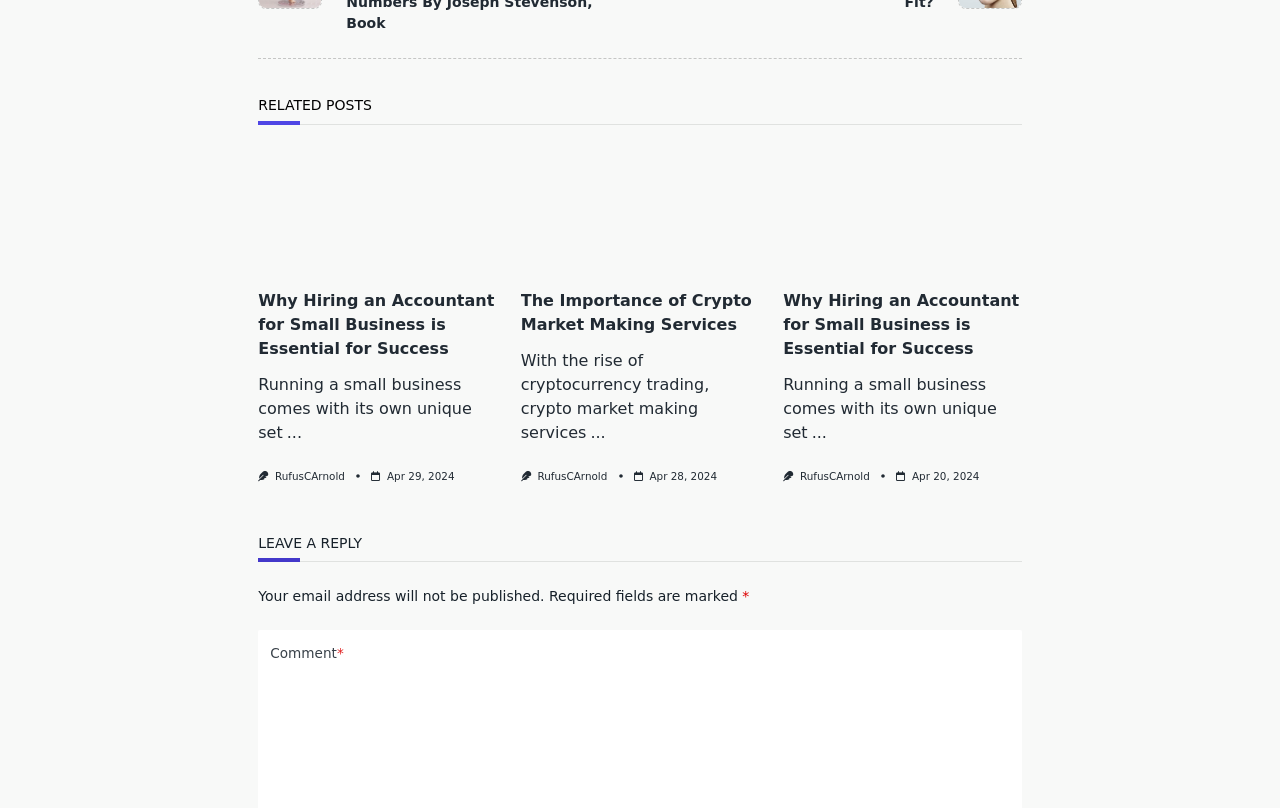Can you find the bounding box coordinates for the element to click on to achieve the instruction: "Click on the 'Why Hiring an Accountant for Small Business is Essential for Success' link"?

[0.202, 0.36, 0.386, 0.443]